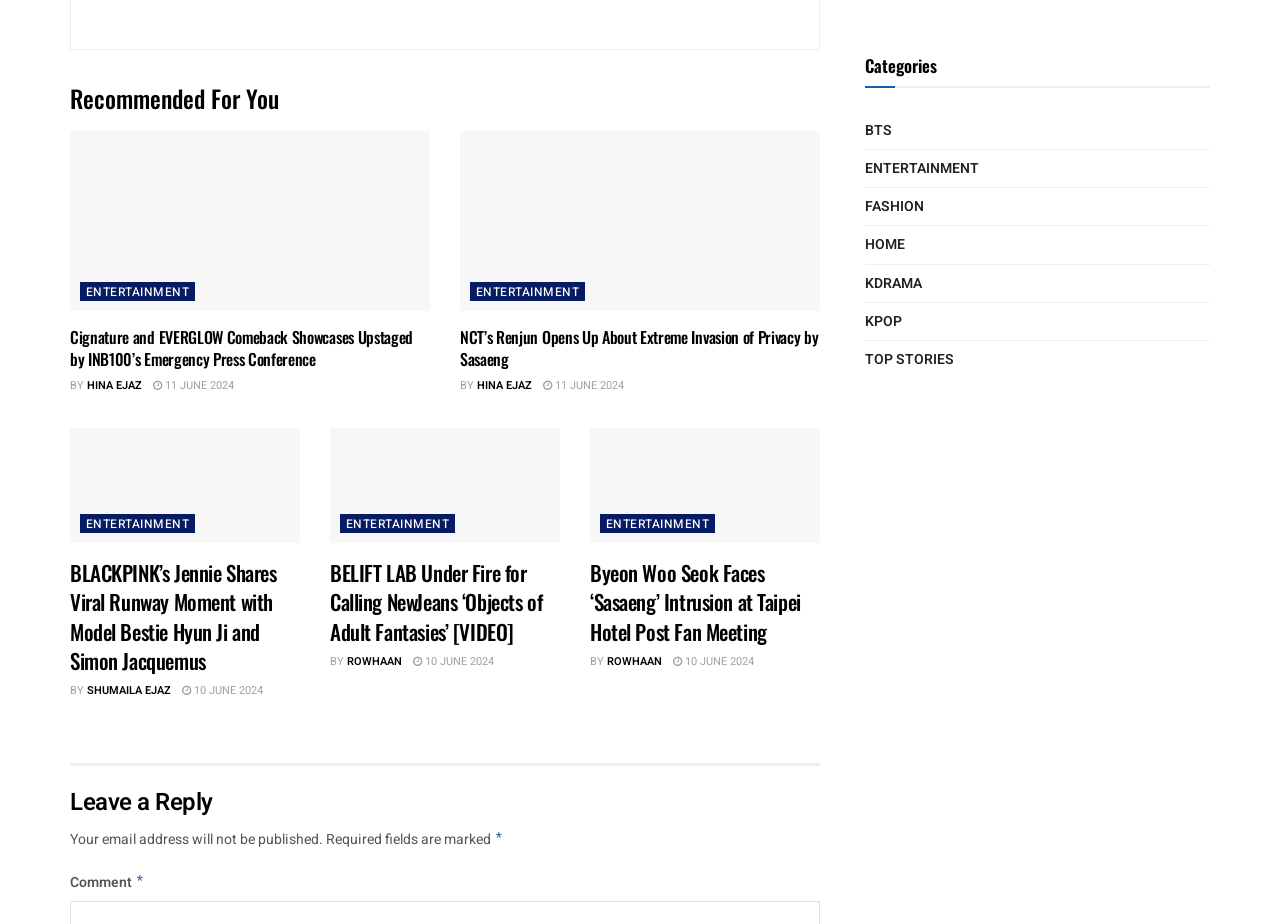Identify the bounding box coordinates of the region that should be clicked to execute the following instruction: "Leave a reply".

[0.055, 0.85, 0.641, 0.887]